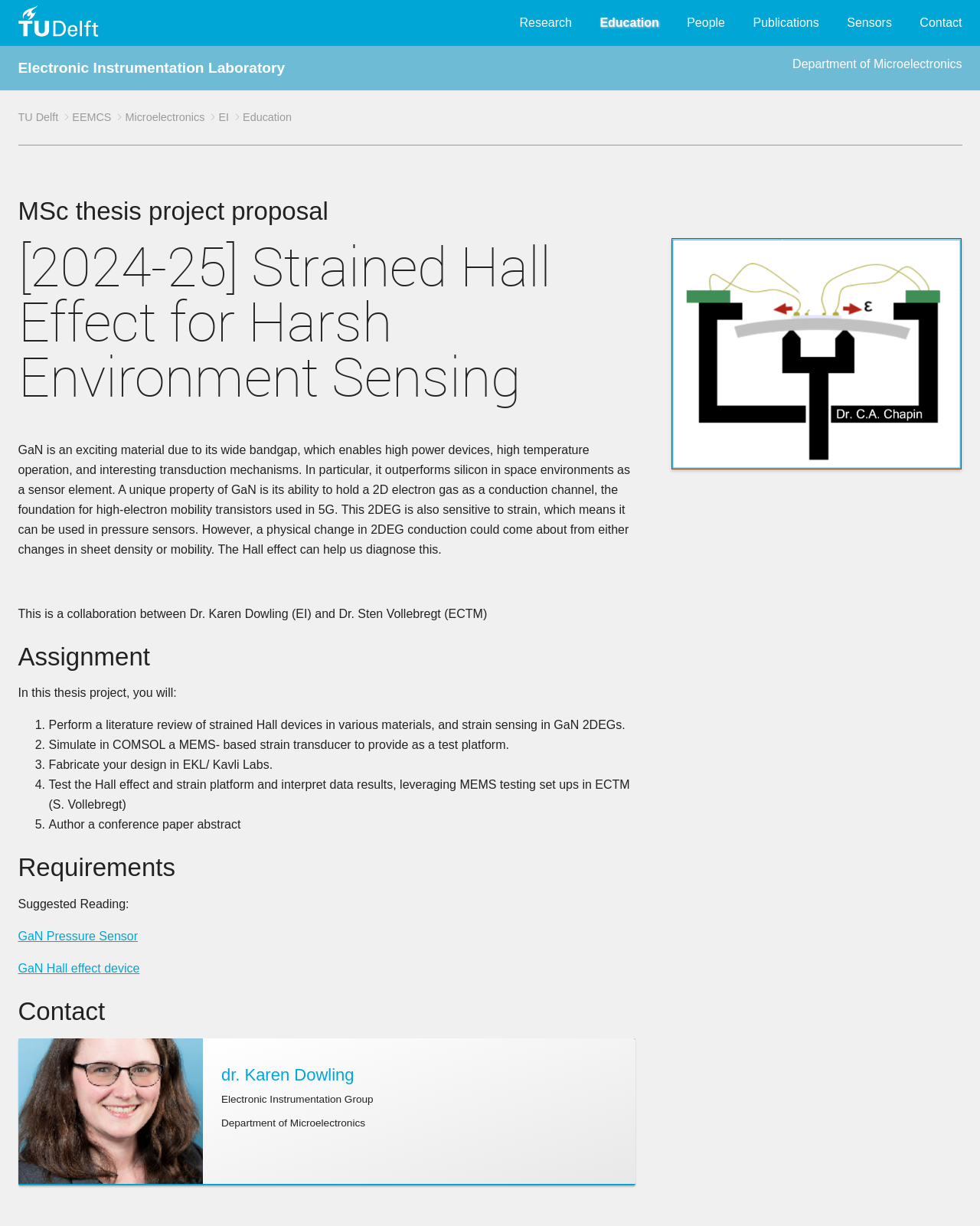Kindly determine the bounding box coordinates for the area that needs to be clicked to execute this instruction: "Read the 'MSc thesis project proposal' heading".

[0.018, 0.156, 0.982, 0.189]